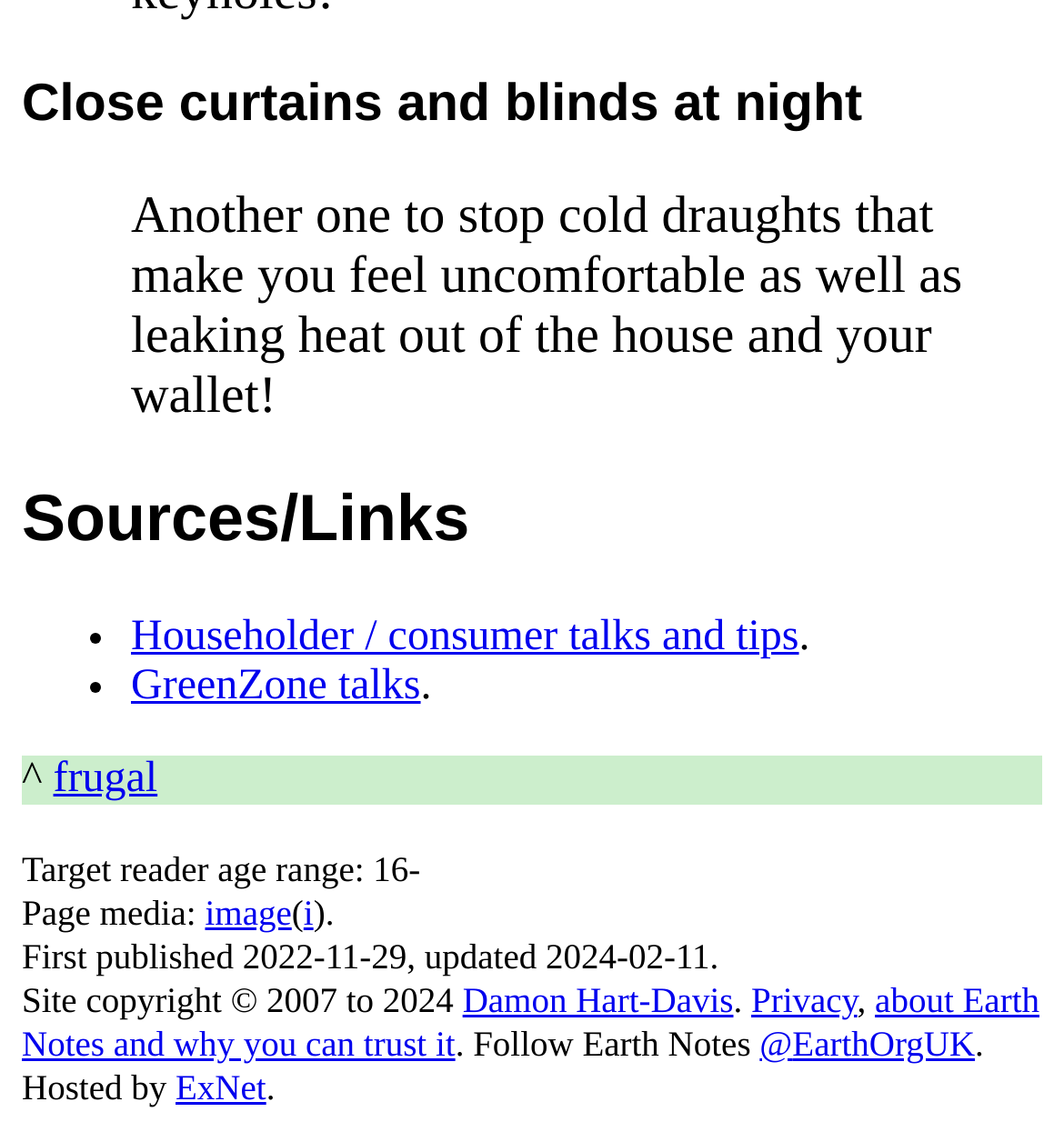What is the first published date of the webpage?
Can you give a detailed and elaborate answer to the question?

The first published date of the webpage is mentioned in the content info element, which states 'First published 2022-11-29'. This information is provided to indicate when the webpage was initially published.